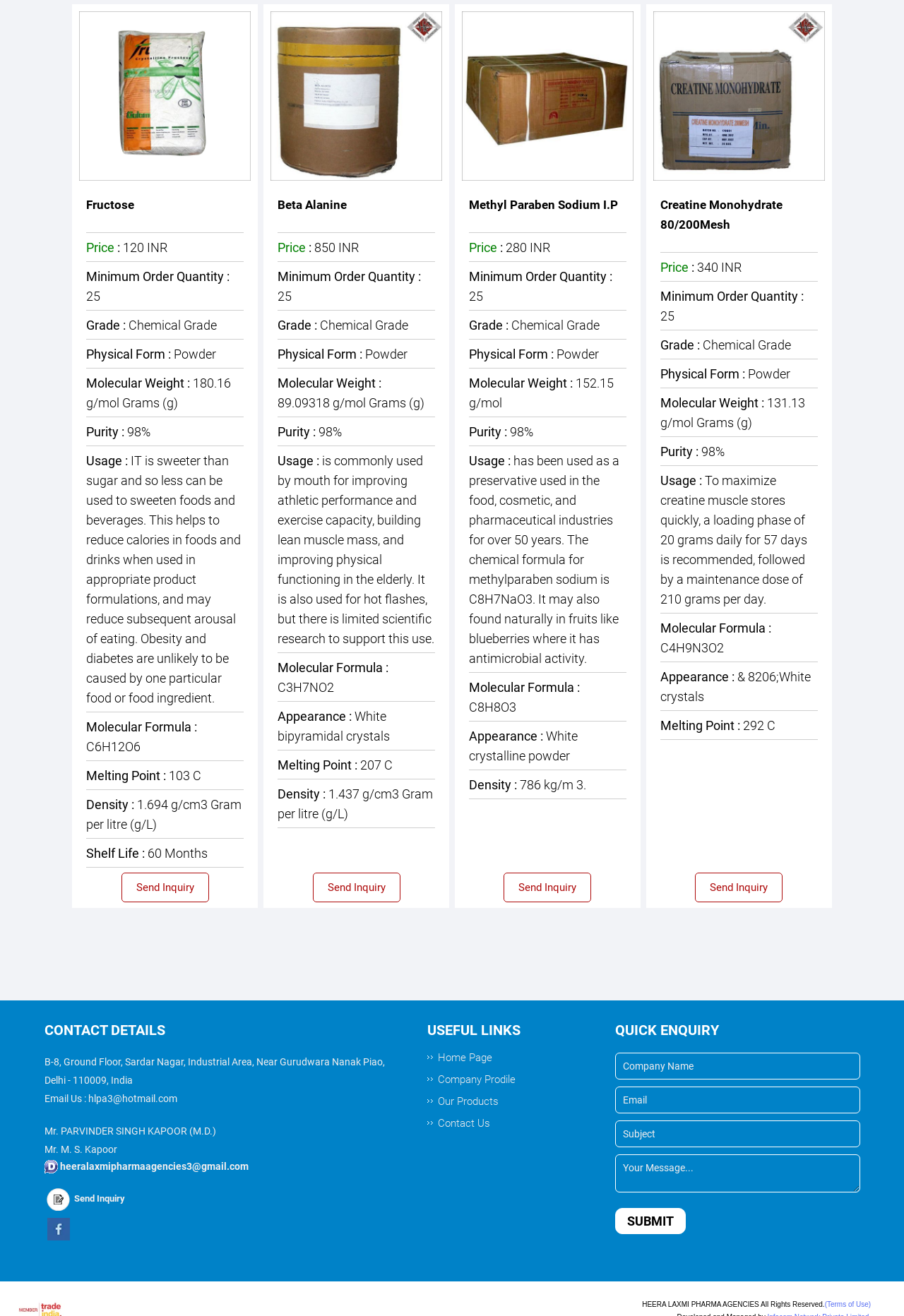Show the bounding box coordinates for the element that needs to be clicked to execute the following instruction: "Click on the link to view details about Beta Alanine". Provide the coordinates in the form of four float numbers between 0 and 1, i.e., [left, top, right, bottom].

[0.307, 0.148, 0.384, 0.163]